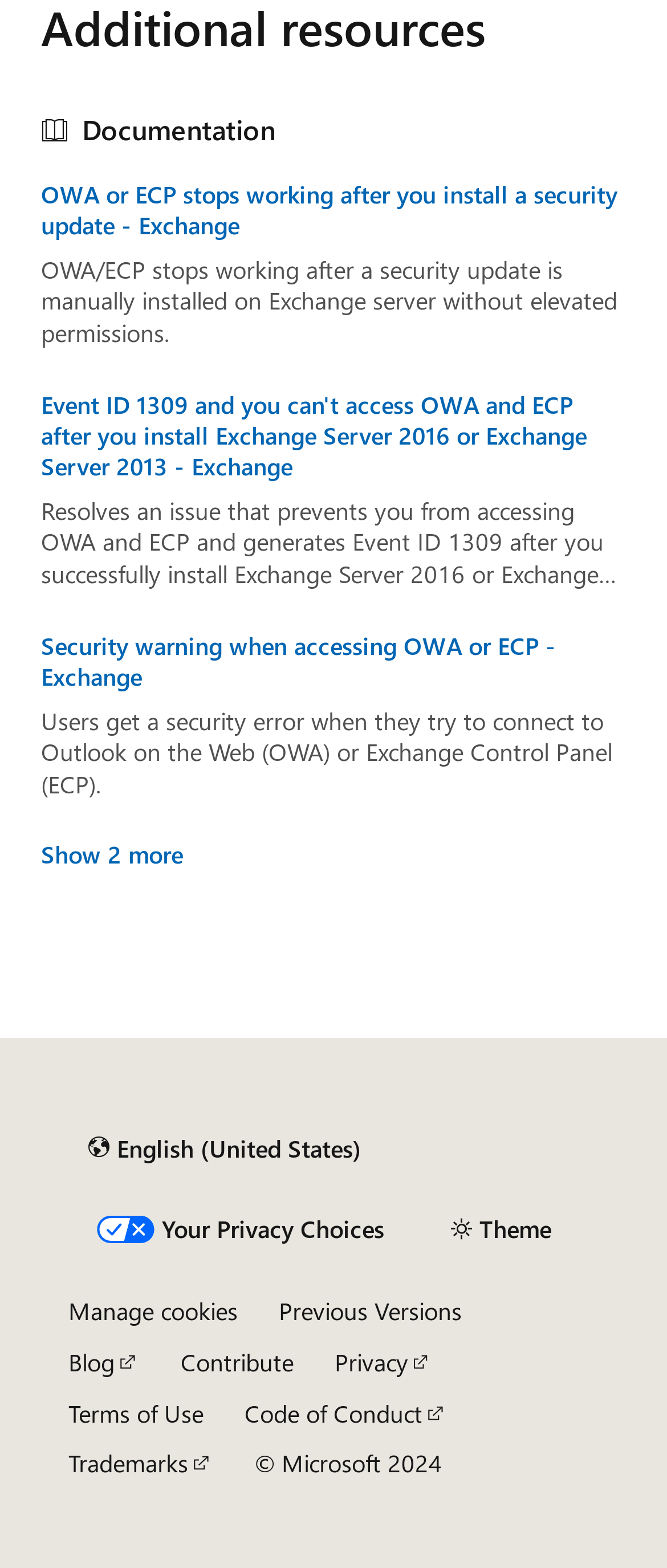What is the purpose of the 'Show 2 more' button?
Refer to the screenshot and respond with a concise word or phrase.

To expand the list